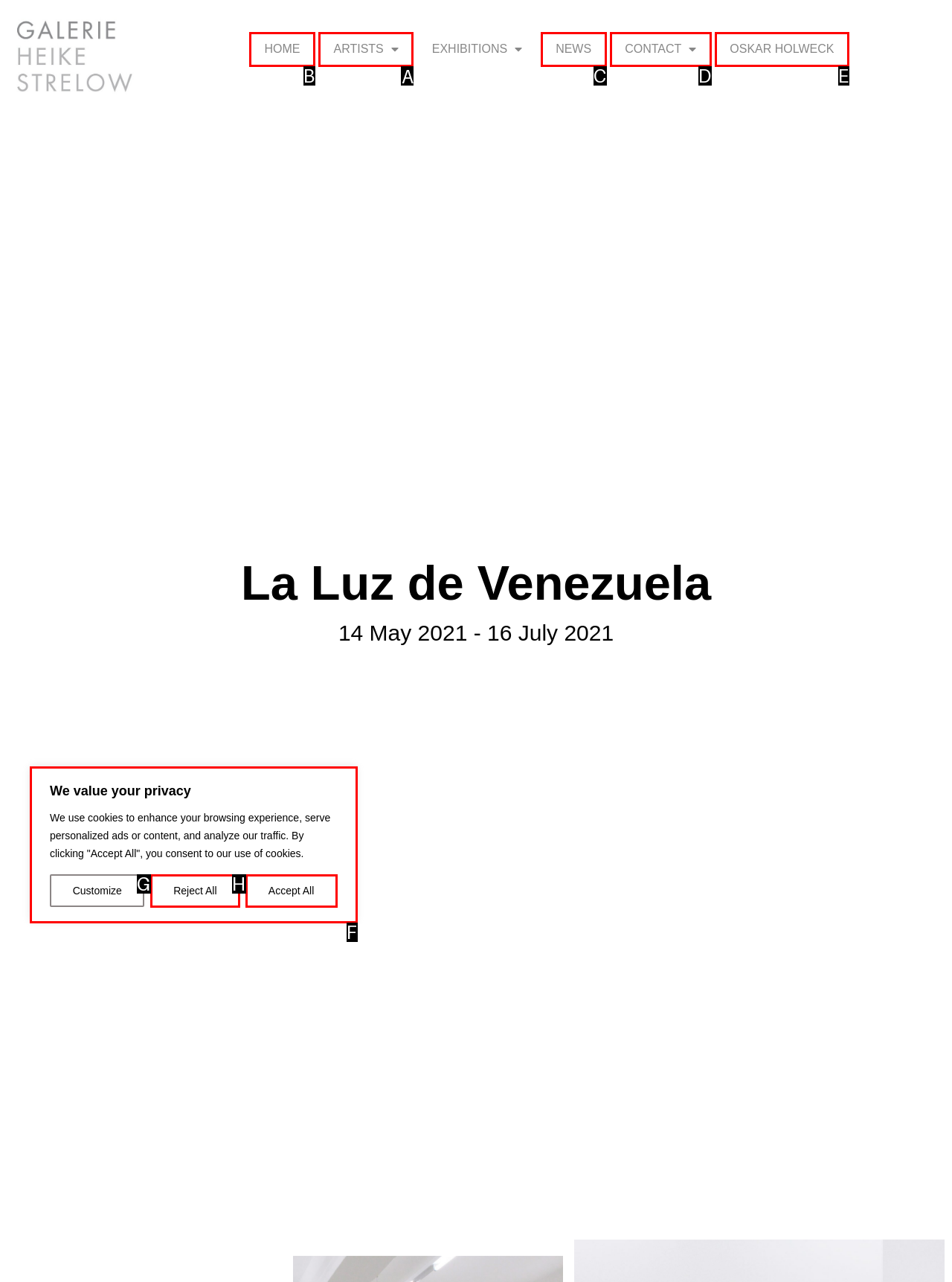Choose the HTML element that should be clicked to accomplish the task: view artists. Answer with the letter of the chosen option.

A